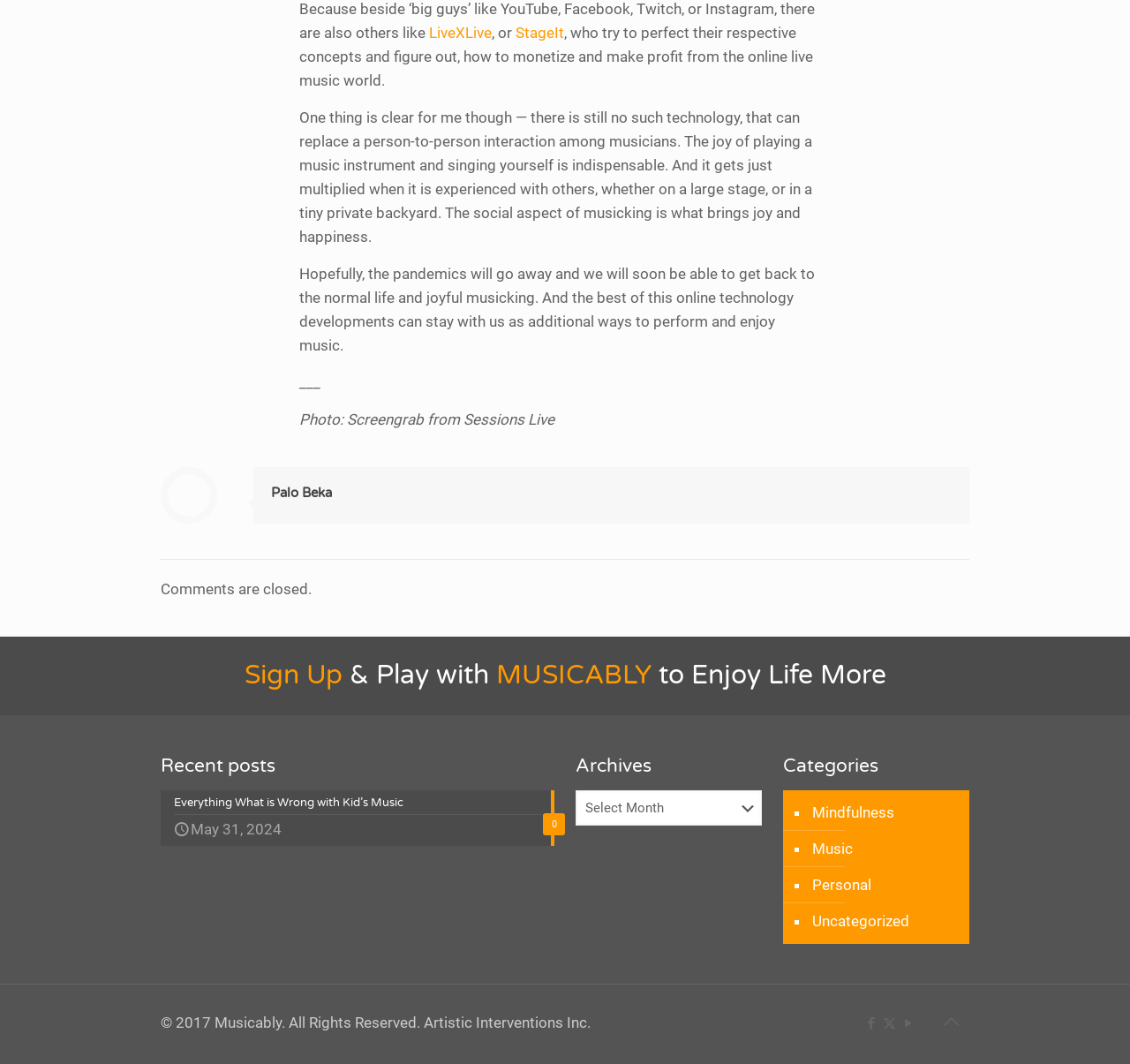Can you show the bounding box coordinates of the region to click on to complete the task described in the instruction: "Select an option from the 'Archives' dropdown"?

[0.509, 0.743, 0.674, 0.776]